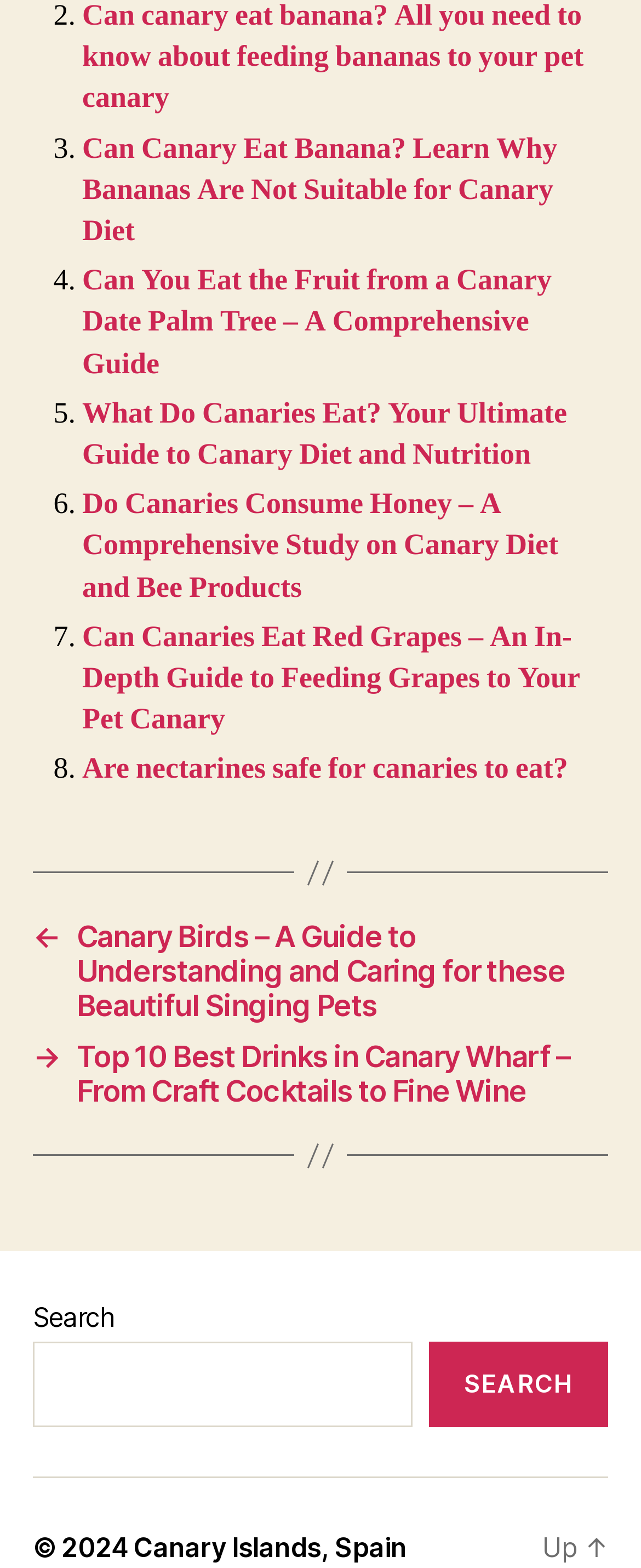Please provide a brief answer to the question using only one word or phrase: 
What is the destination of the 'Up' link?

Unknown